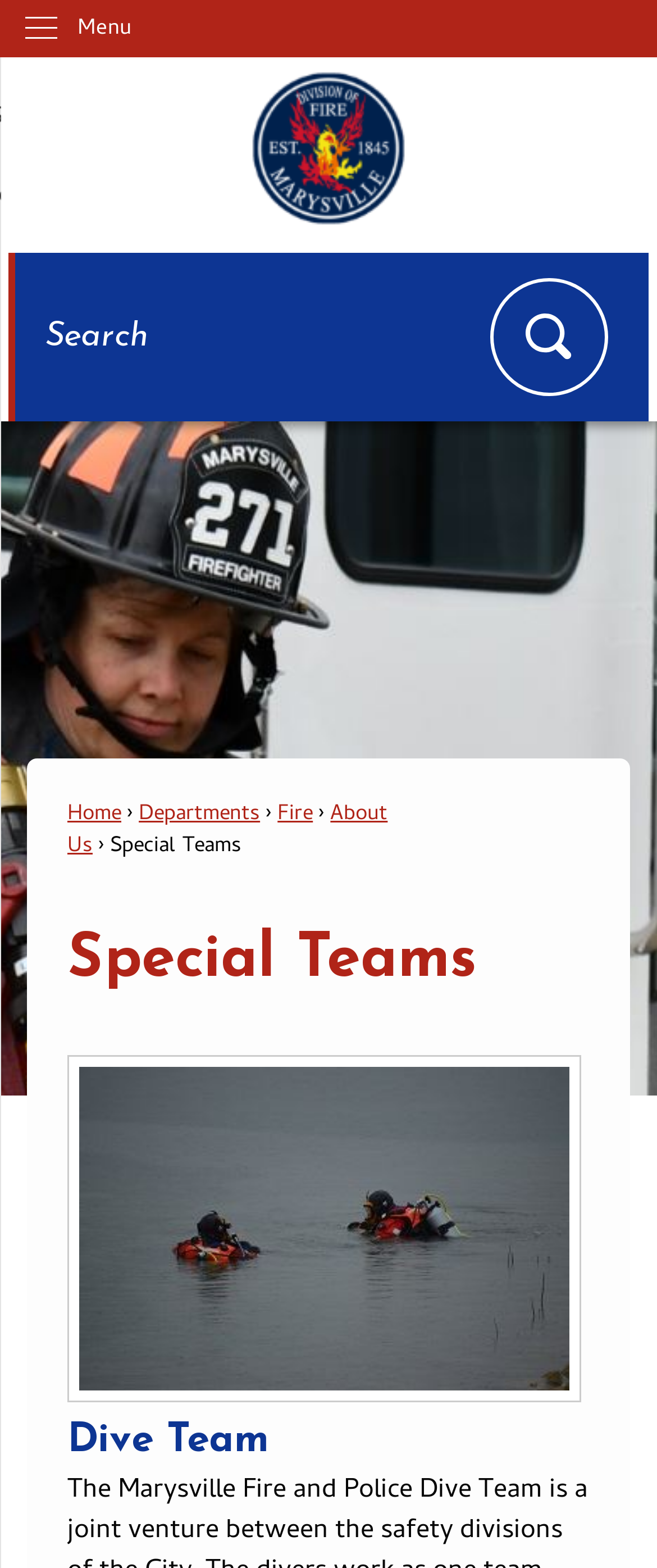Please determine the bounding box coordinates of the section I need to click to accomplish this instruction: "Click on Departments".

[0.211, 0.508, 0.396, 0.531]